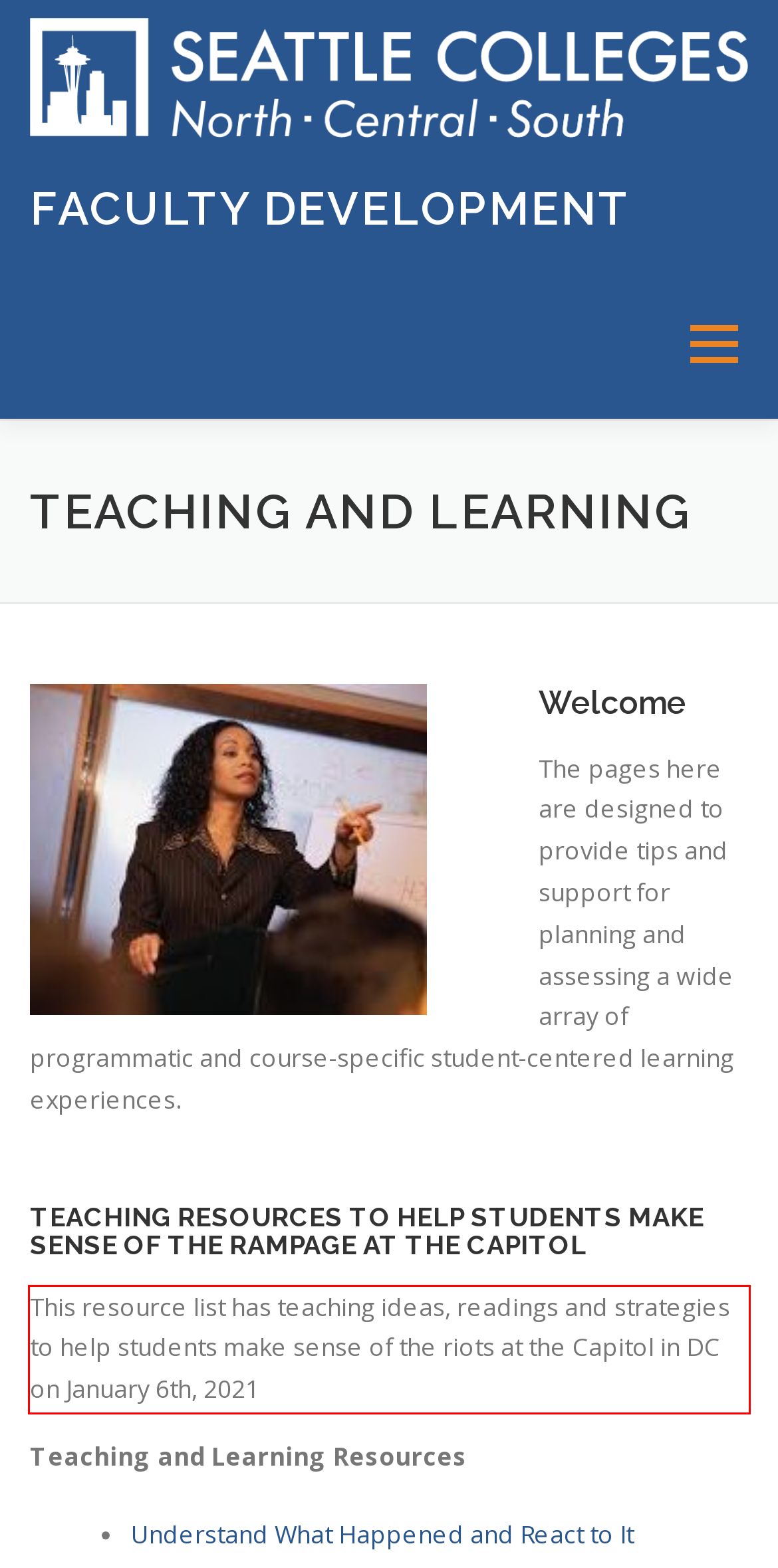Examine the webpage screenshot and use OCR to obtain the text inside the red bounding box.

This resource list has teaching ideas, readings and strategies to help students make sense of the riots at the Capitol in DC on January 6th, 2021